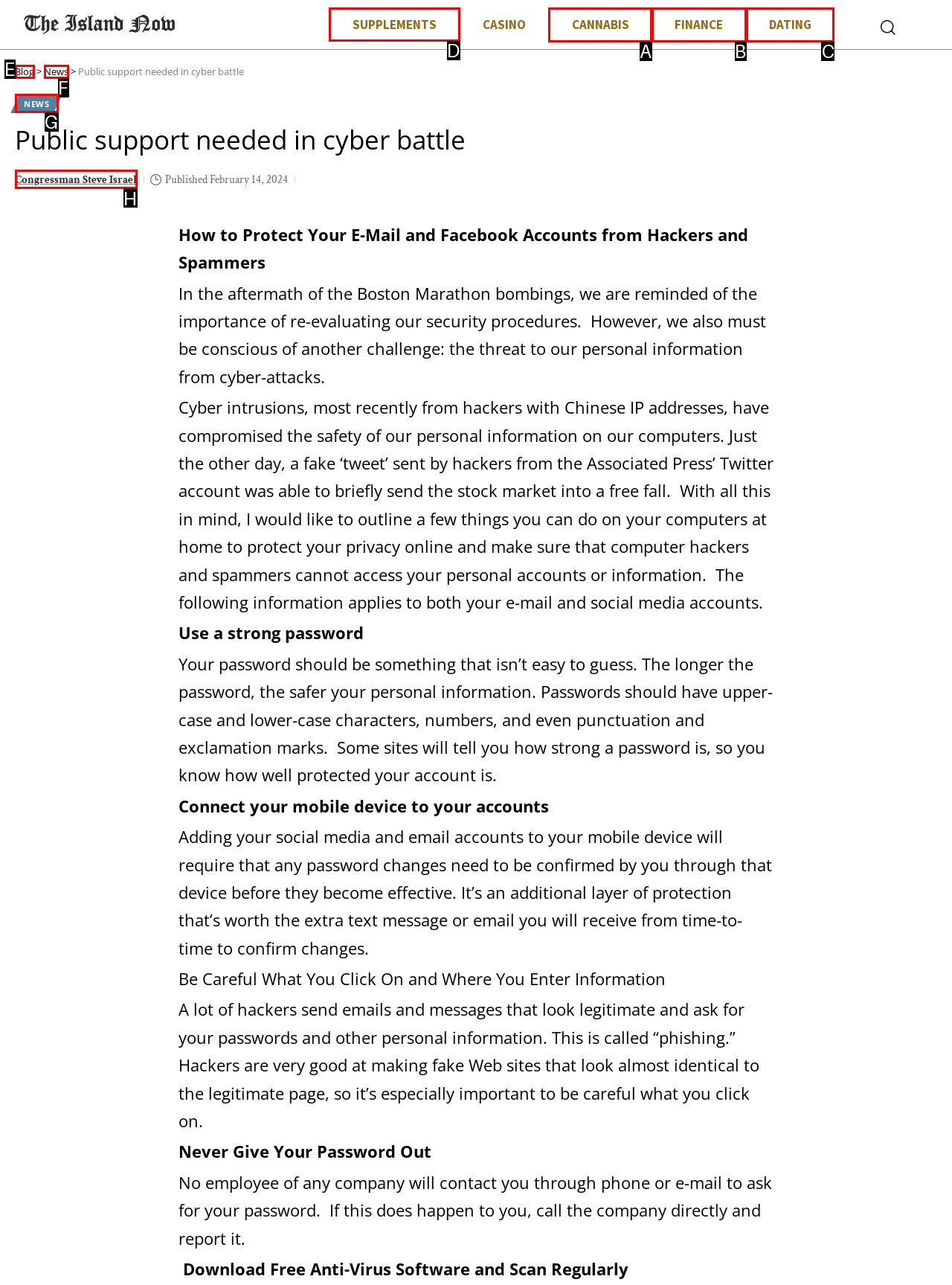Choose the UI element you need to click to carry out the task: Click on the 'SUPPLEMENTS' link.
Respond with the corresponding option's letter.

D